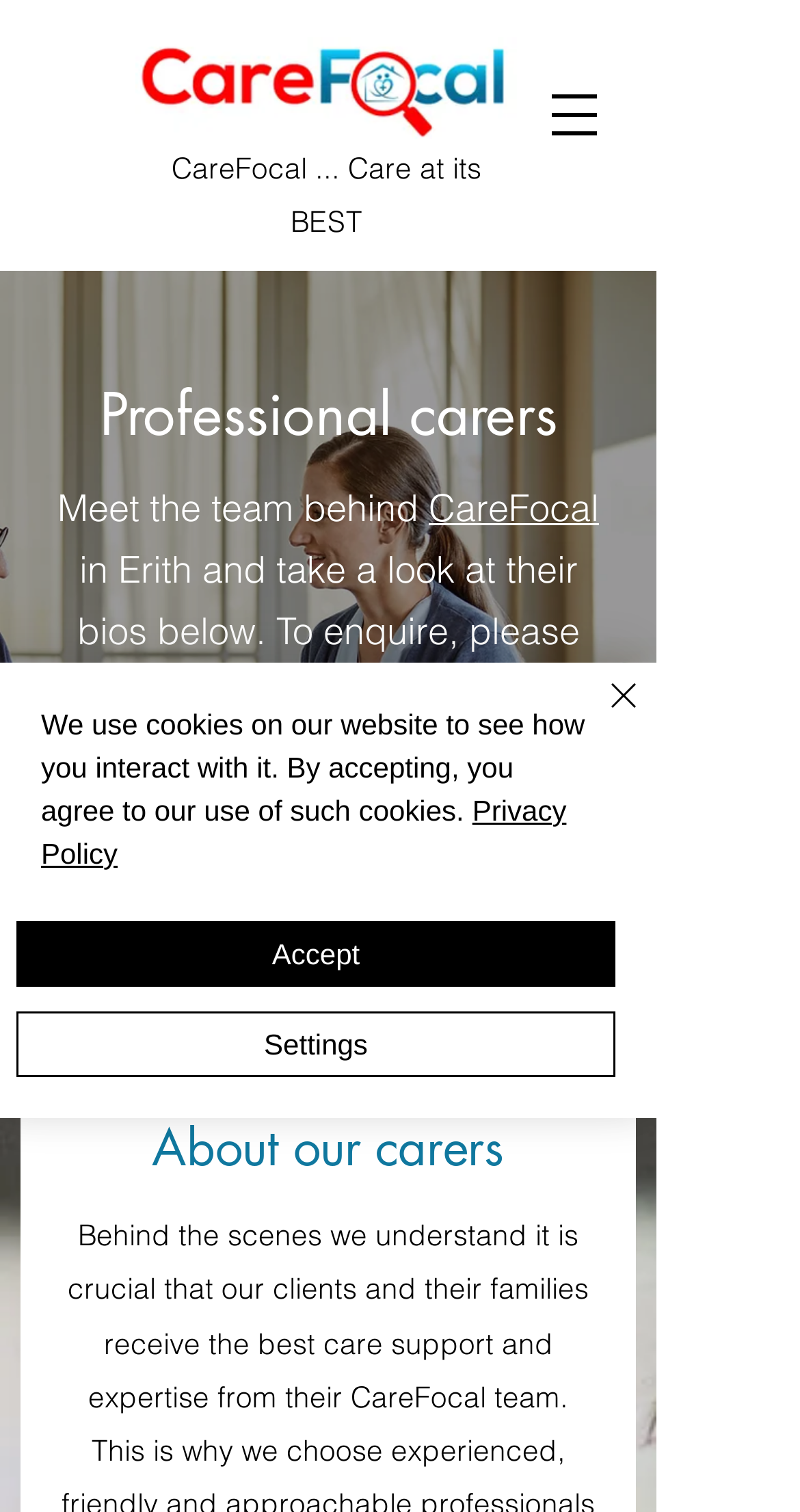Using details from the image, please answer the following question comprehensively:
What is the name of the care service?

The name of the care service can be found in the top-left corner of the webpage, where the logo is located, and it is also mentioned in the text 'Meet the team behind CareFocal in Erith and take a look at their bios below.'